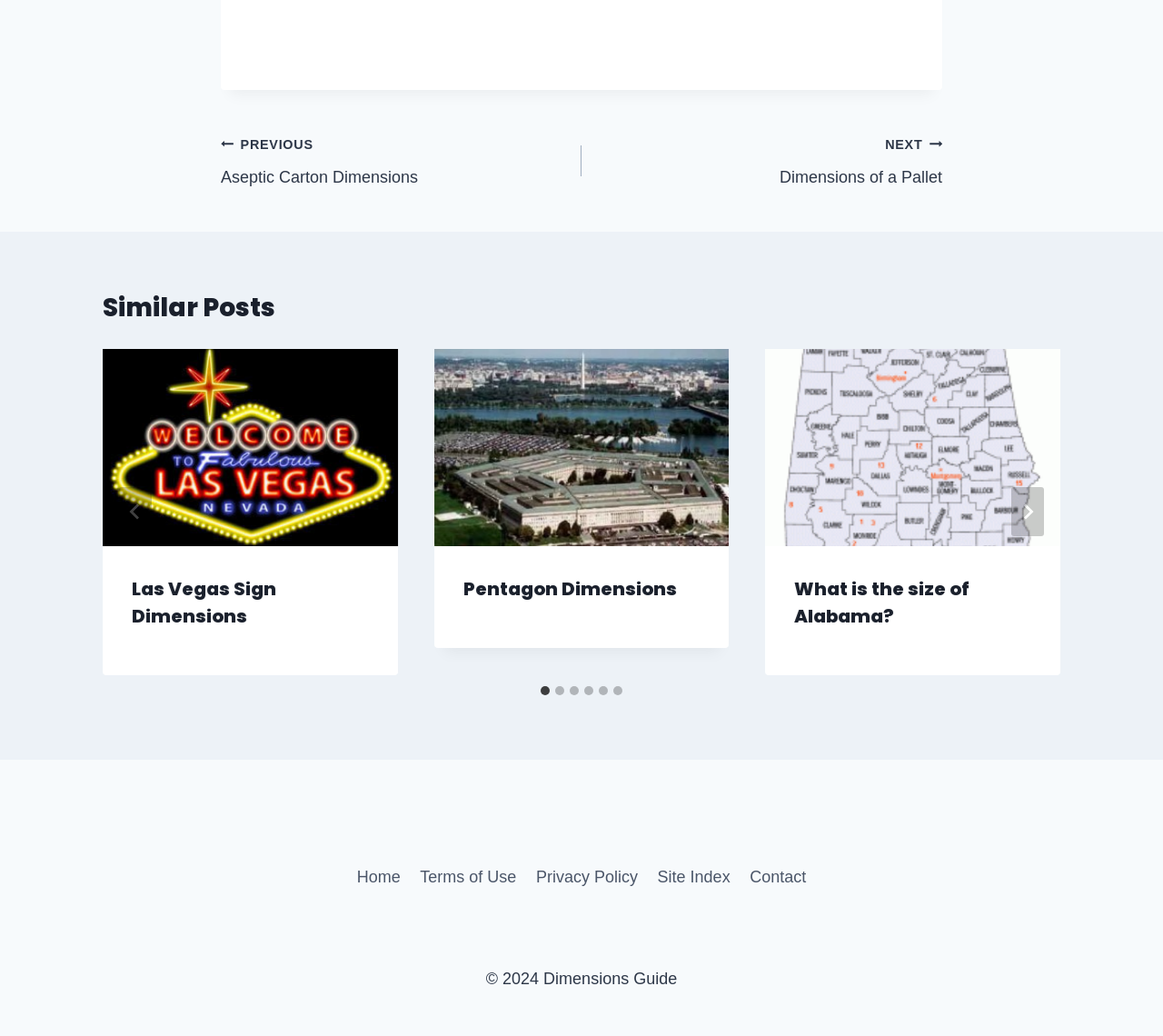Determine the bounding box coordinates of the region that needs to be clicked to achieve the task: "View similar post".

[0.088, 0.279, 0.912, 0.316]